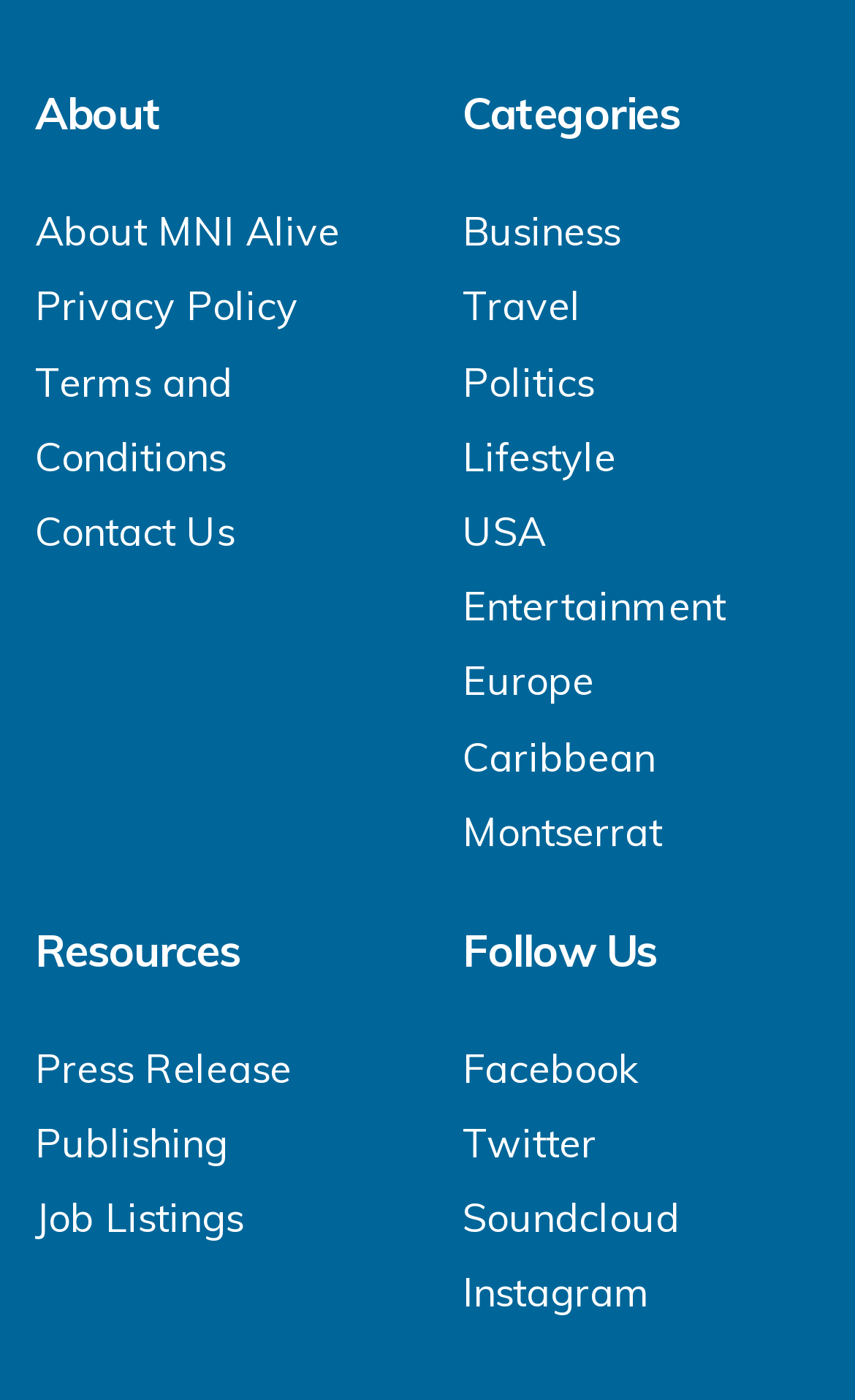Show the bounding box coordinates of the region that should be clicked to follow the instruction: "View About MNI Alive page."

[0.041, 0.147, 0.397, 0.184]